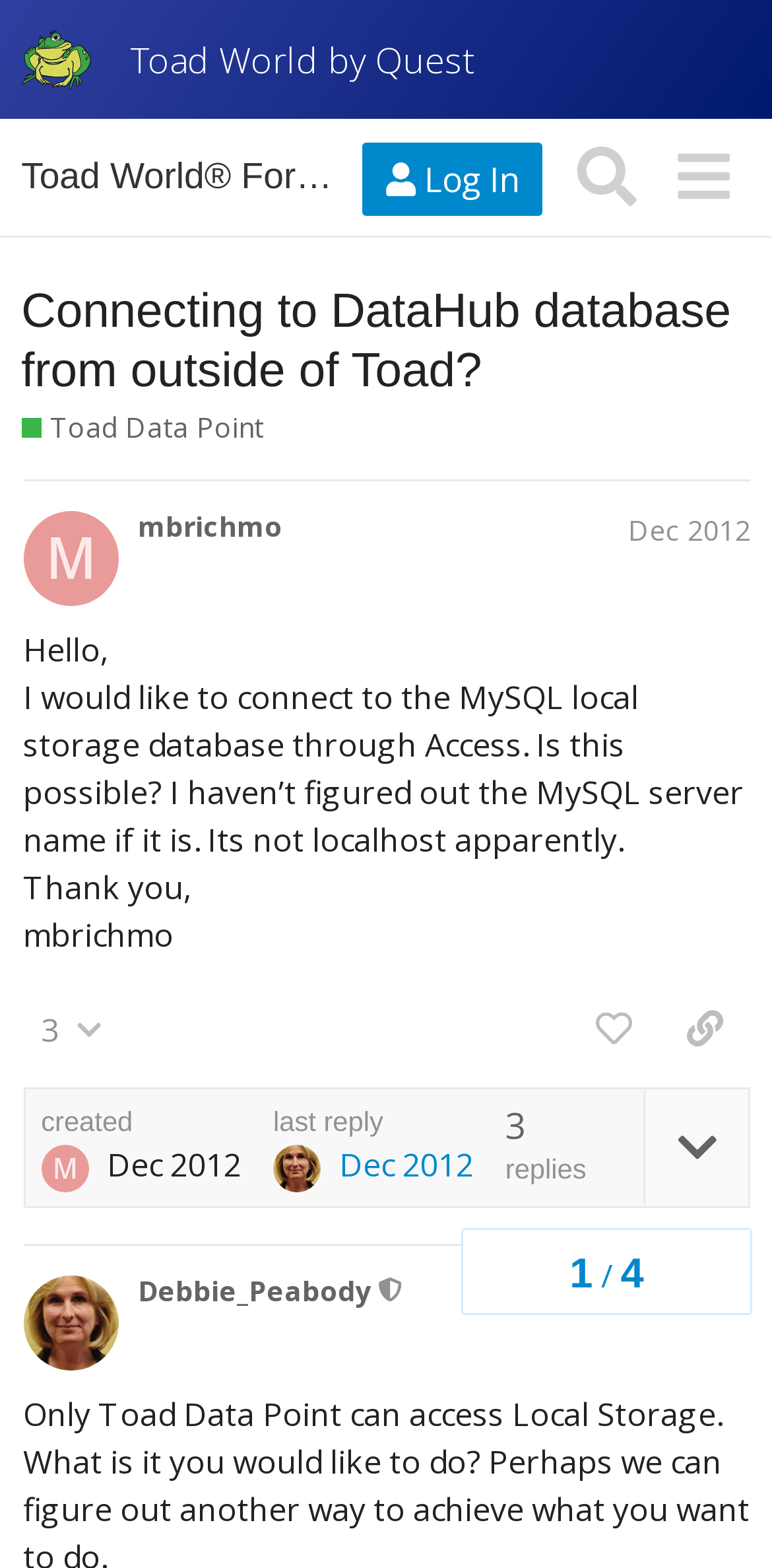Identify the bounding box coordinates necessary to click and complete the given instruction: "View the topic 'Connecting to DataHub database from outside of Toad?'".

[0.027, 0.179, 0.973, 0.256]